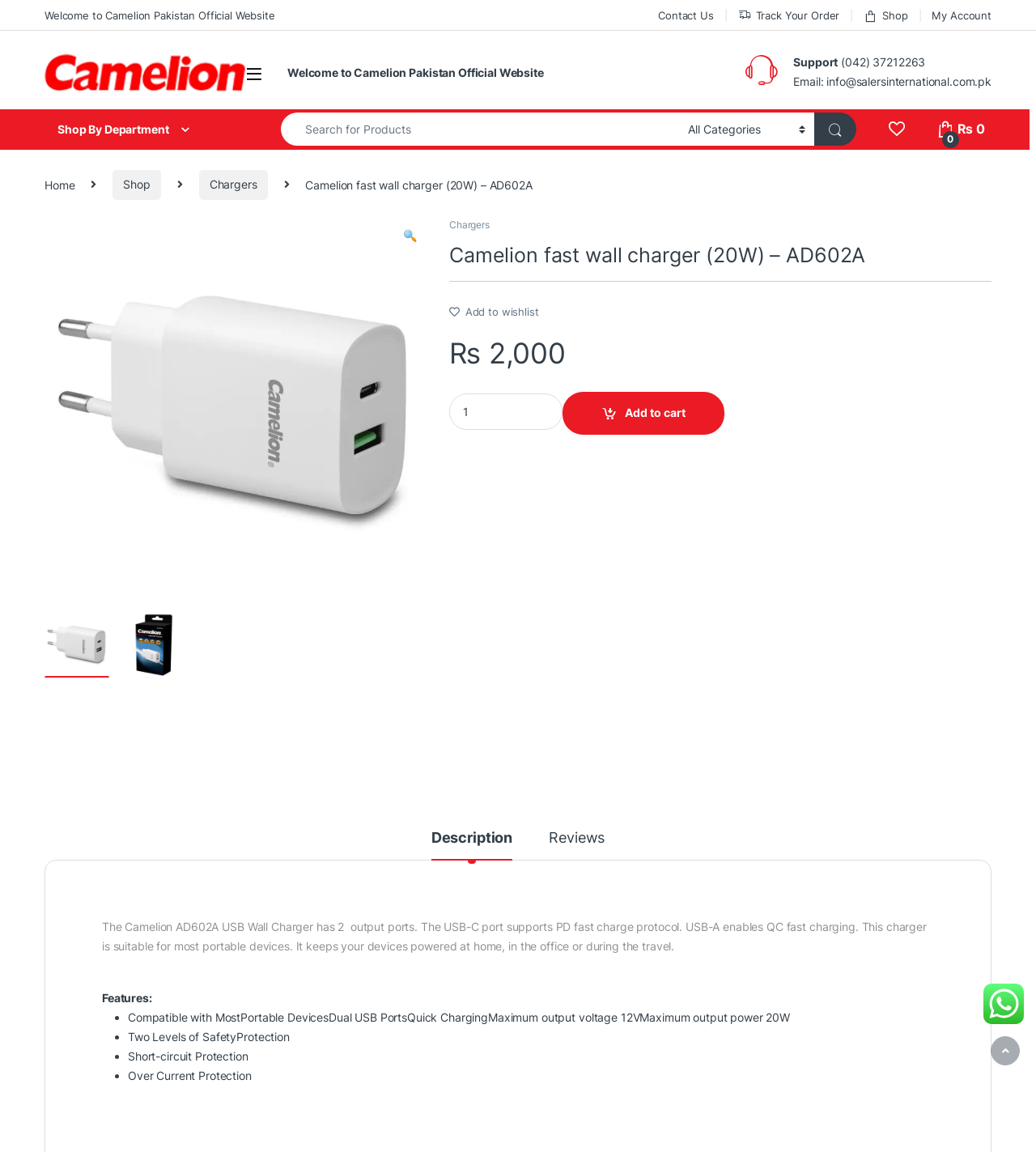Identify the title of the webpage and provide its text content.

Camelion fast wall charger (20W) – AD602A